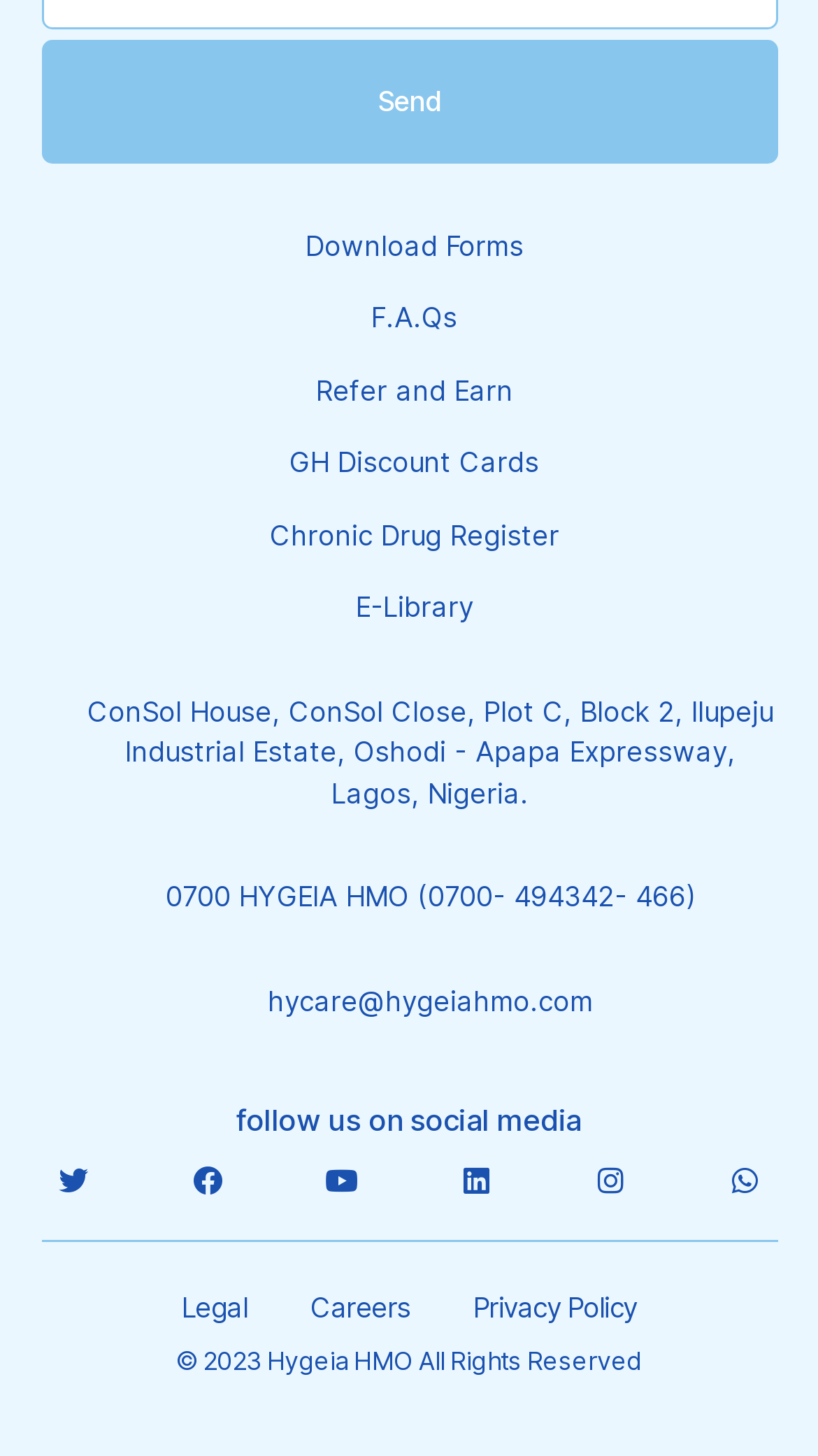How many links are there in the footer section?
Use the image to give a comprehensive and detailed response to the question.

I counted the number of links at the bottom of the webpage, which includes Legal, Careers, Privacy Policy, and others.